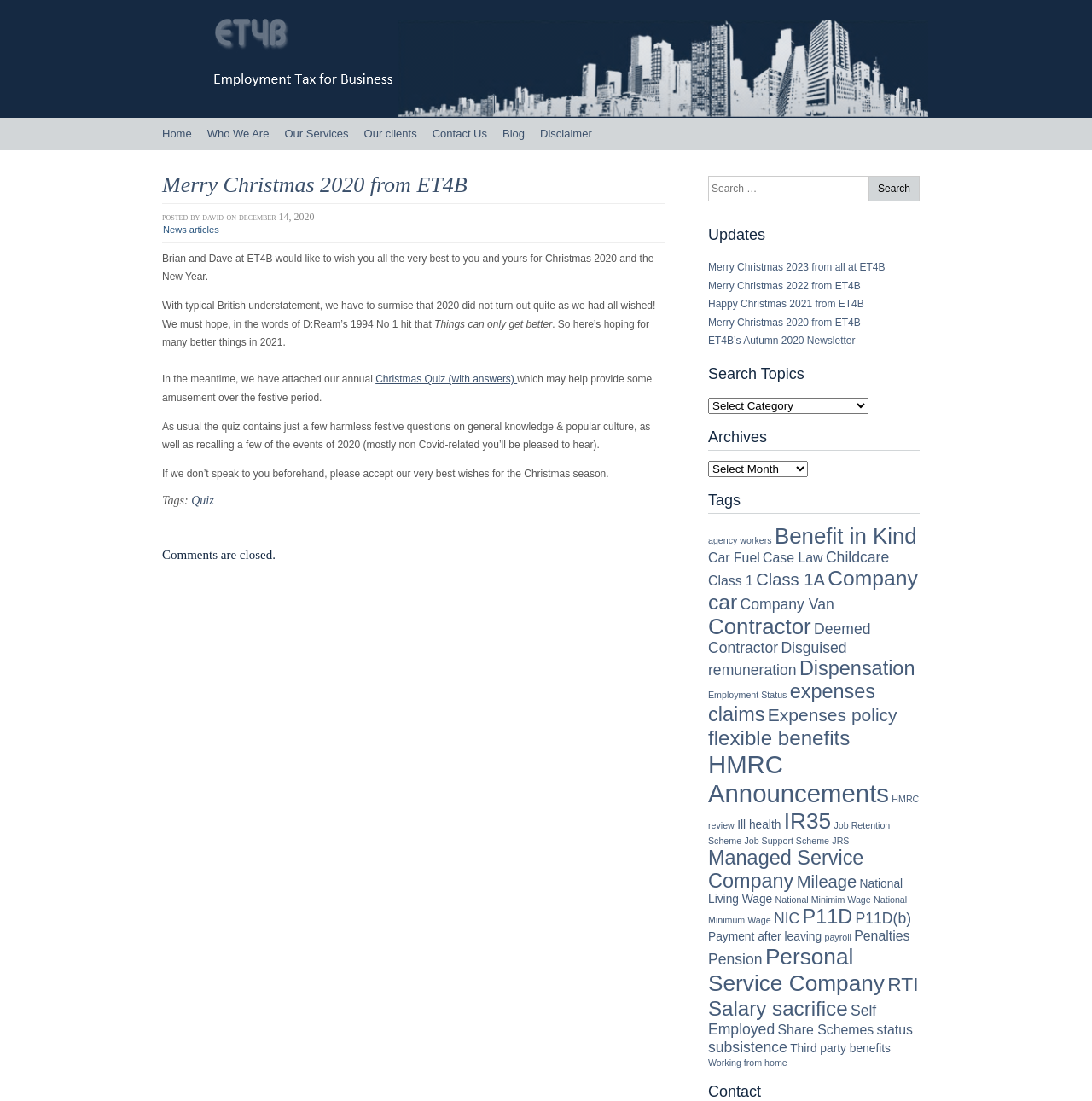Determine the bounding box for the described HTML element: "Christmas Quiz (with answers)". Ensure the coordinates are four float numbers between 0 and 1 in the format [left, top, right, bottom].

[0.344, 0.339, 0.474, 0.35]